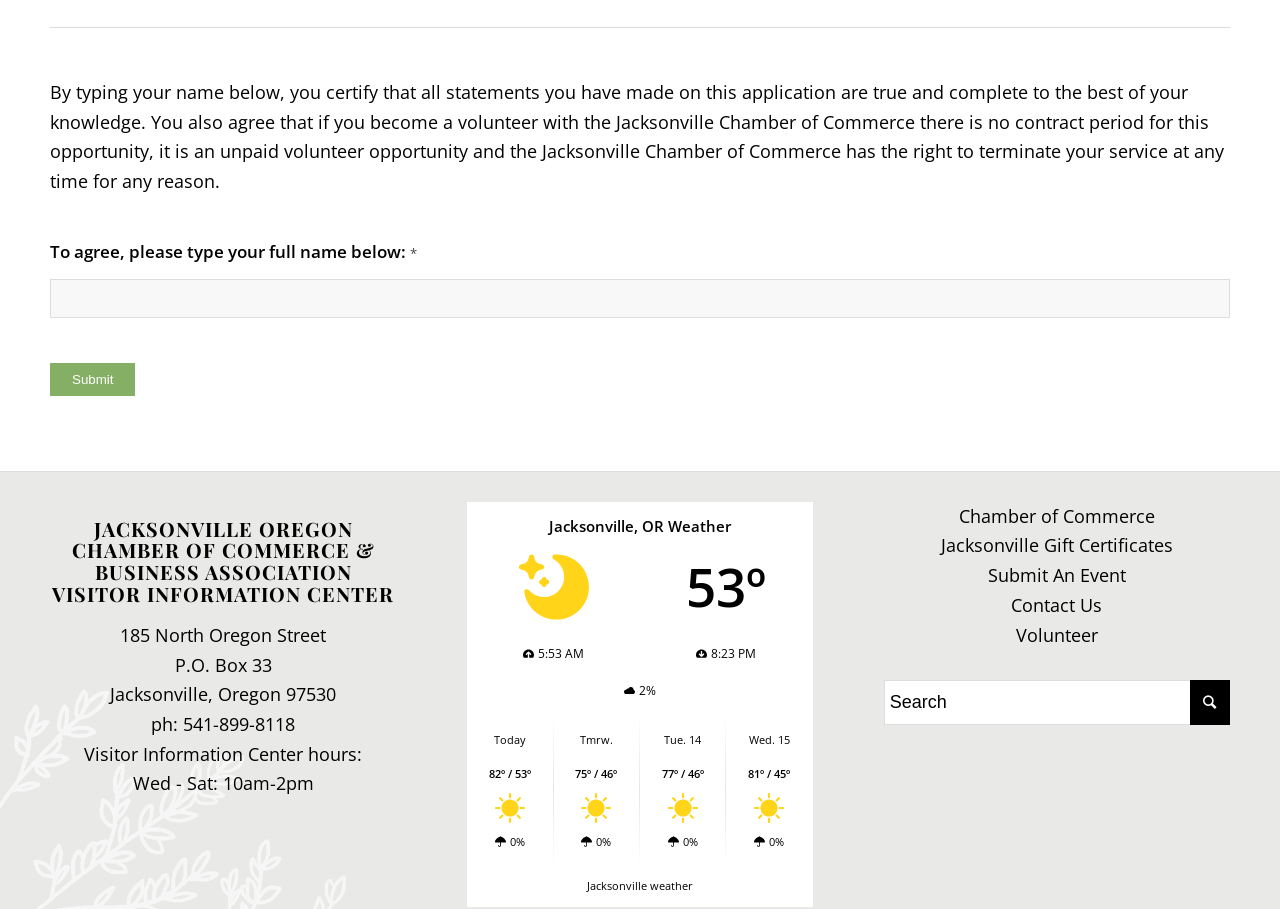Locate the bounding box coordinates of the segment that needs to be clicked to meet this instruction: "call the visitor information center".

[0.143, 0.783, 0.231, 0.81]